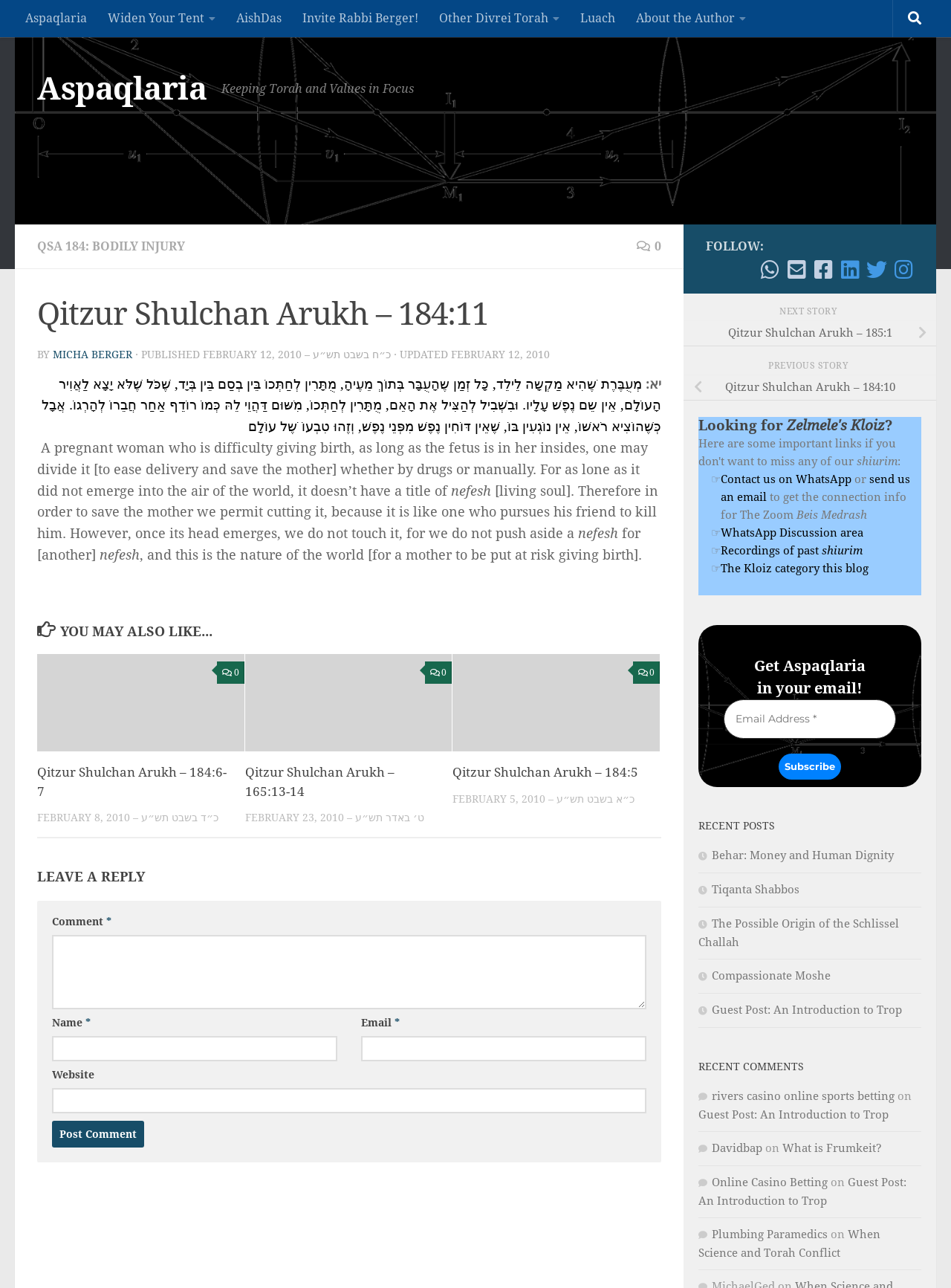What is the publication date of the article?
Please provide an in-depth and detailed response to the question.

I determined the publication date by looking at the time element with the text 'FEBRUARY 12, 2010 – כ״ח בשבט תש״ע' which is located below the author's name.